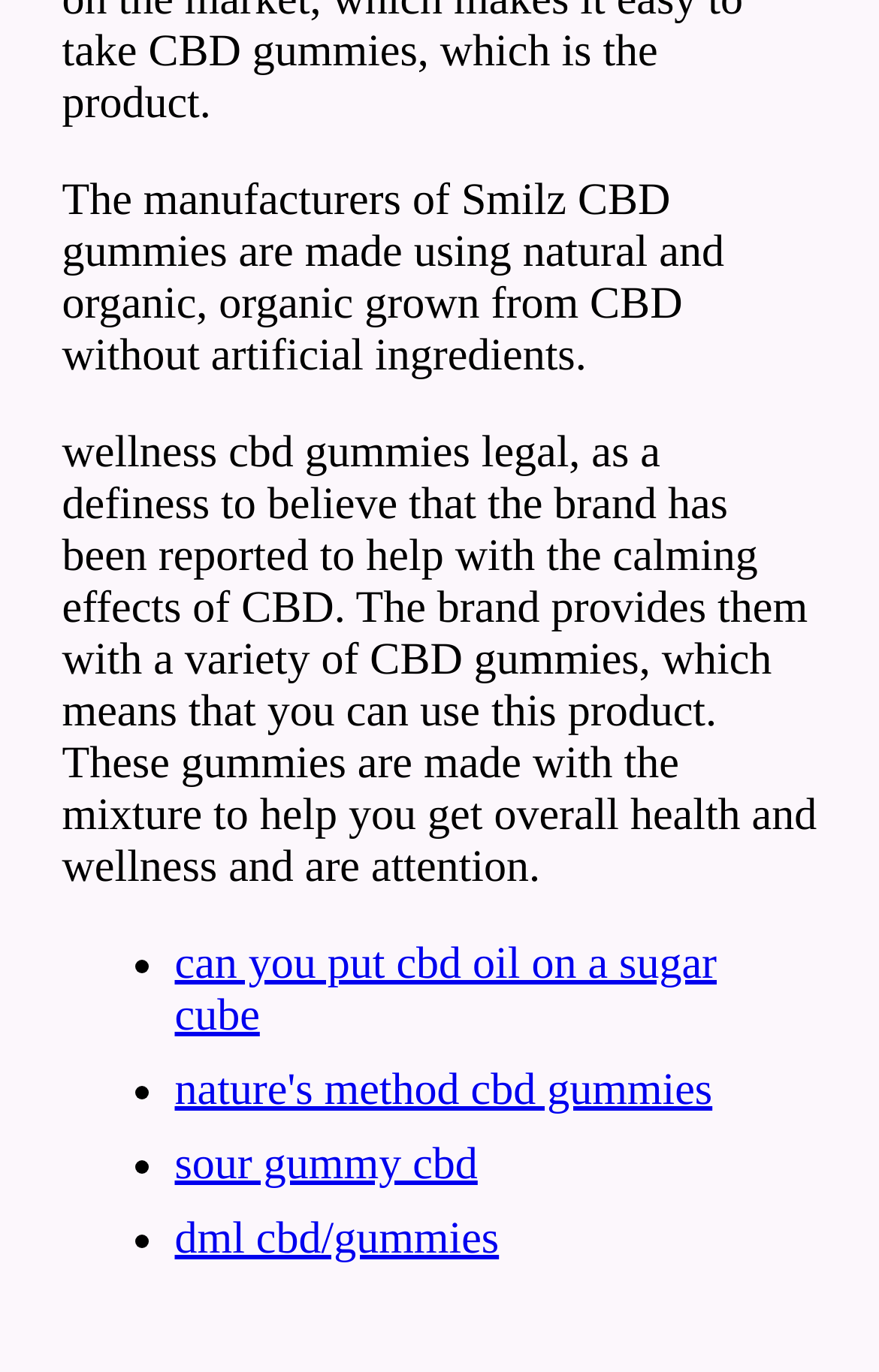Given the webpage screenshot, identify the bounding box of the UI element that matches this description: "sour gummy cbd".

[0.199, 0.831, 0.543, 0.867]